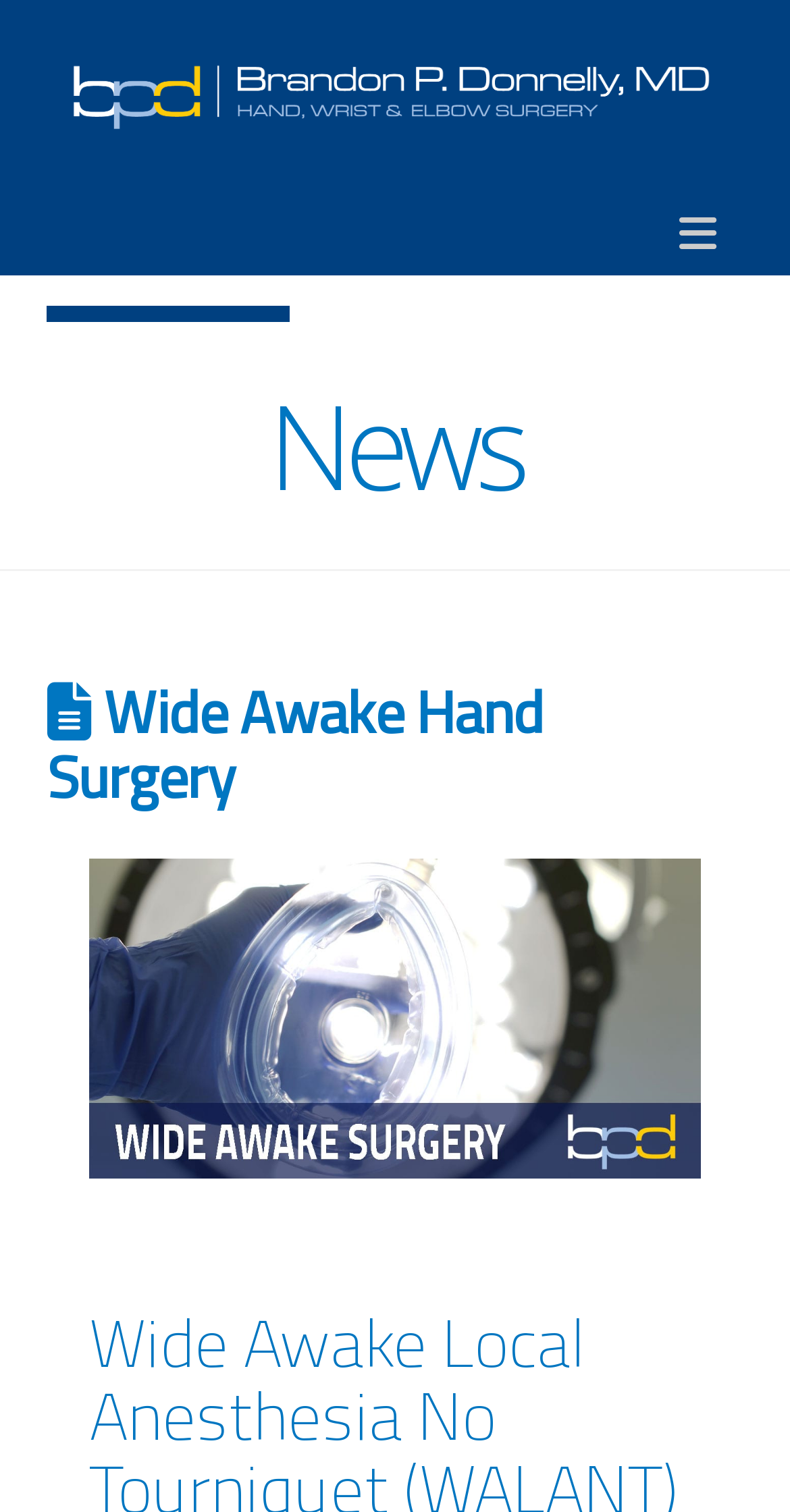Use the information in the screenshot to answer the question comprehensively: What is the topic of the news section?

The news section is located below the layout table, and it has a heading 'Wide Awake Hand Surgery', which suggests that the topic of the news section is related to Wide Awake Hand Surgery.